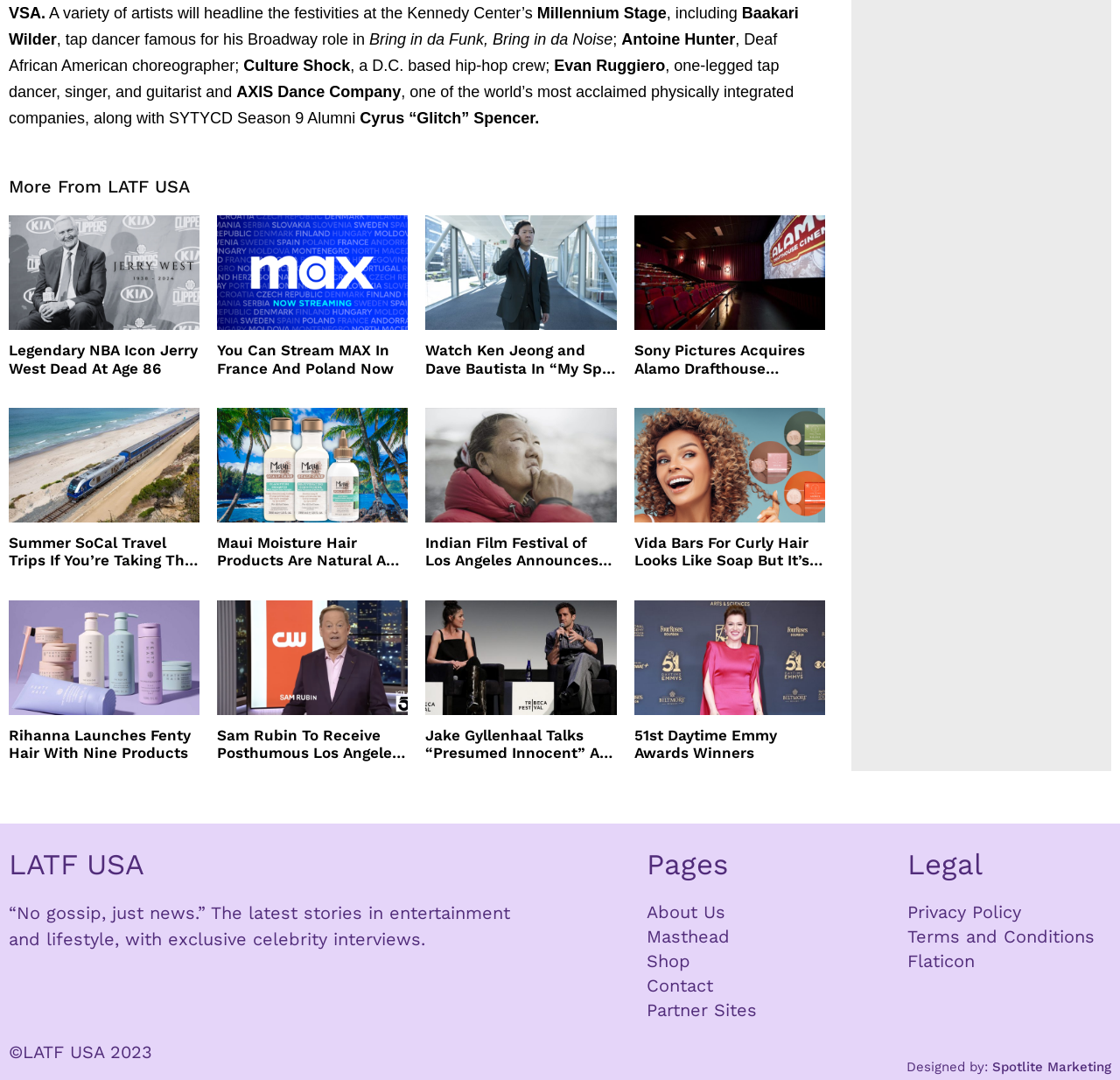What is the name of the physically integrated dance company?
Please use the image to provide a one-word or short phrase answer.

AXIS Dance Company